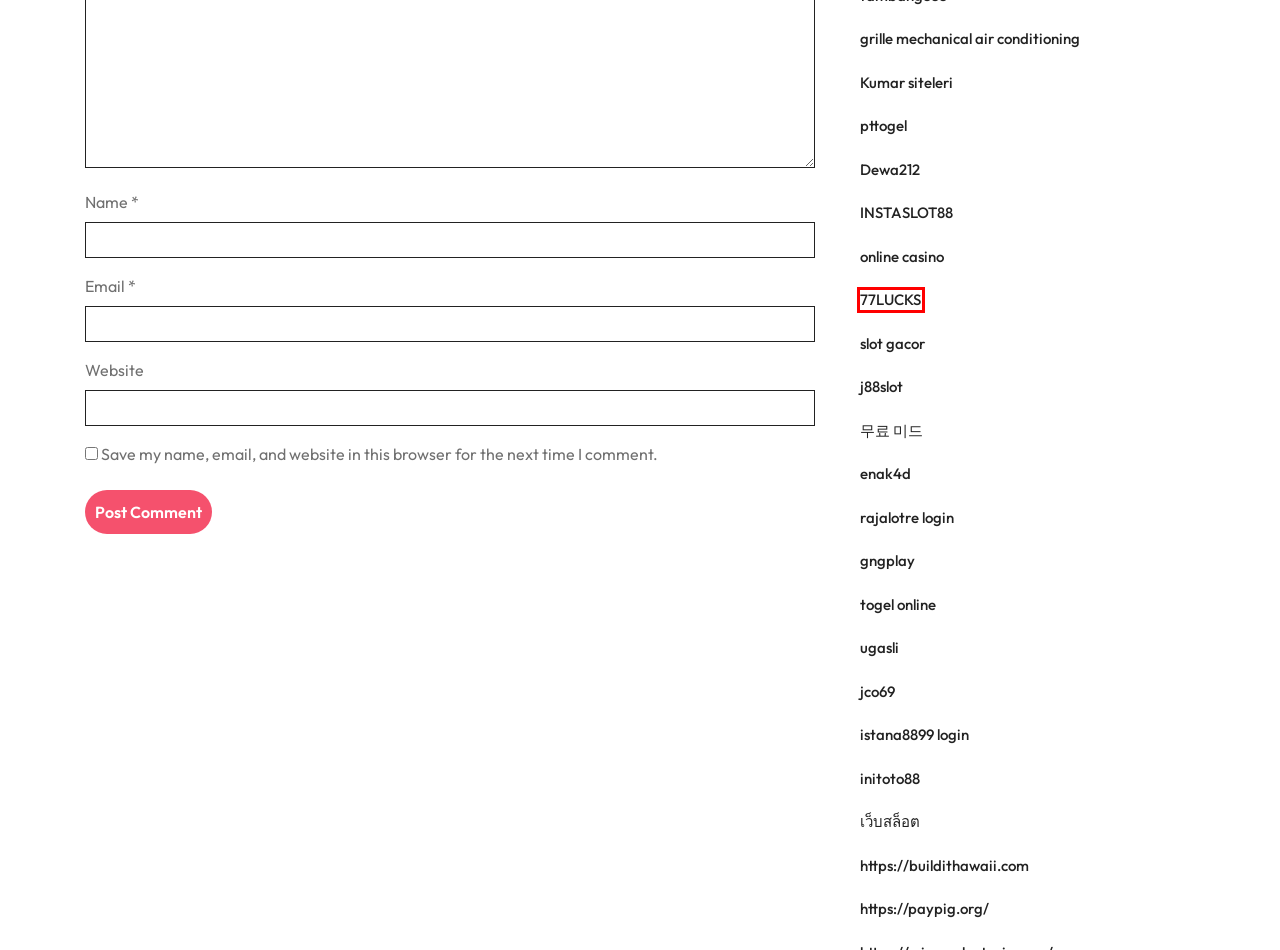You have a screenshot of a webpage with a red bounding box around an element. Select the webpage description that best matches the new webpage after clicking the element within the red bounding box. Here are the descriptions:
A. 77LUCKS: Daftar Slot Gacor Hari Ini Server VIP Gampang Maxwin
B. JCO69 | Situs Slot Gacor Mudah Maxwin Hari Ini
C. GNGPLAY Game Online Paling Lengkap
D. Hotogel - Situs Resmi Bandar Togel Online Terpercaya Di Indonesia
E. ISTANA8899 LOGIN : Main & Menangkan Samsung Galaxy Z Fold 5
F. PTTOGEL ~ Daftar Bandar Togel Online Resmi Terbesar No1 Diasia
G. ENAK4D : Situs Pay4D Paling Gacor #1
H. Rajalotre # Bandar Situs Toto Togel Terpercaya Viral

A